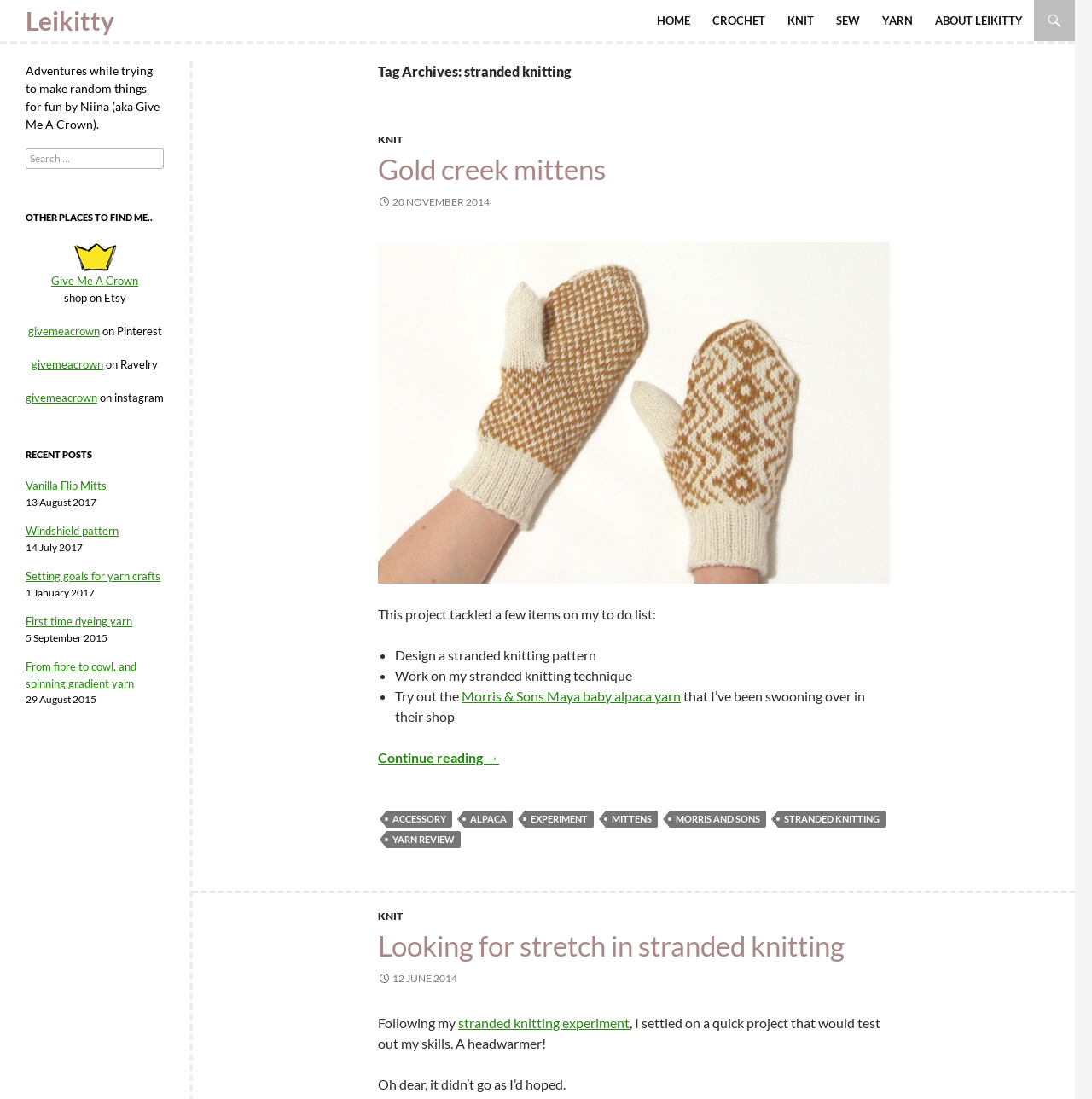Identify the bounding box of the UI element described as follows: "Gold creek mittens". Provide the coordinates as four float numbers in the range of 0 to 1 [left, top, right, bottom].

[0.346, 0.138, 0.555, 0.169]